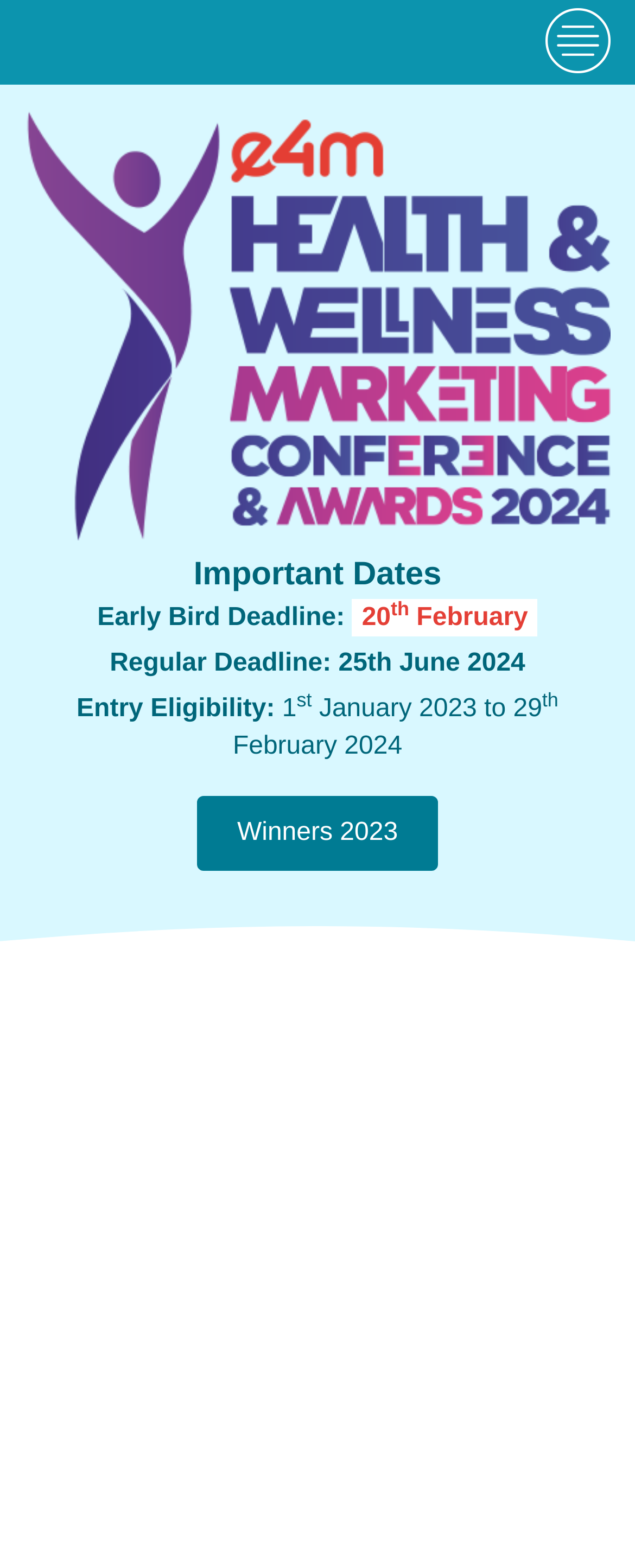What is the time period for eligible entries?
Give a one-word or short-phrase answer derived from the screenshot.

January 2023 to 29th February 2024